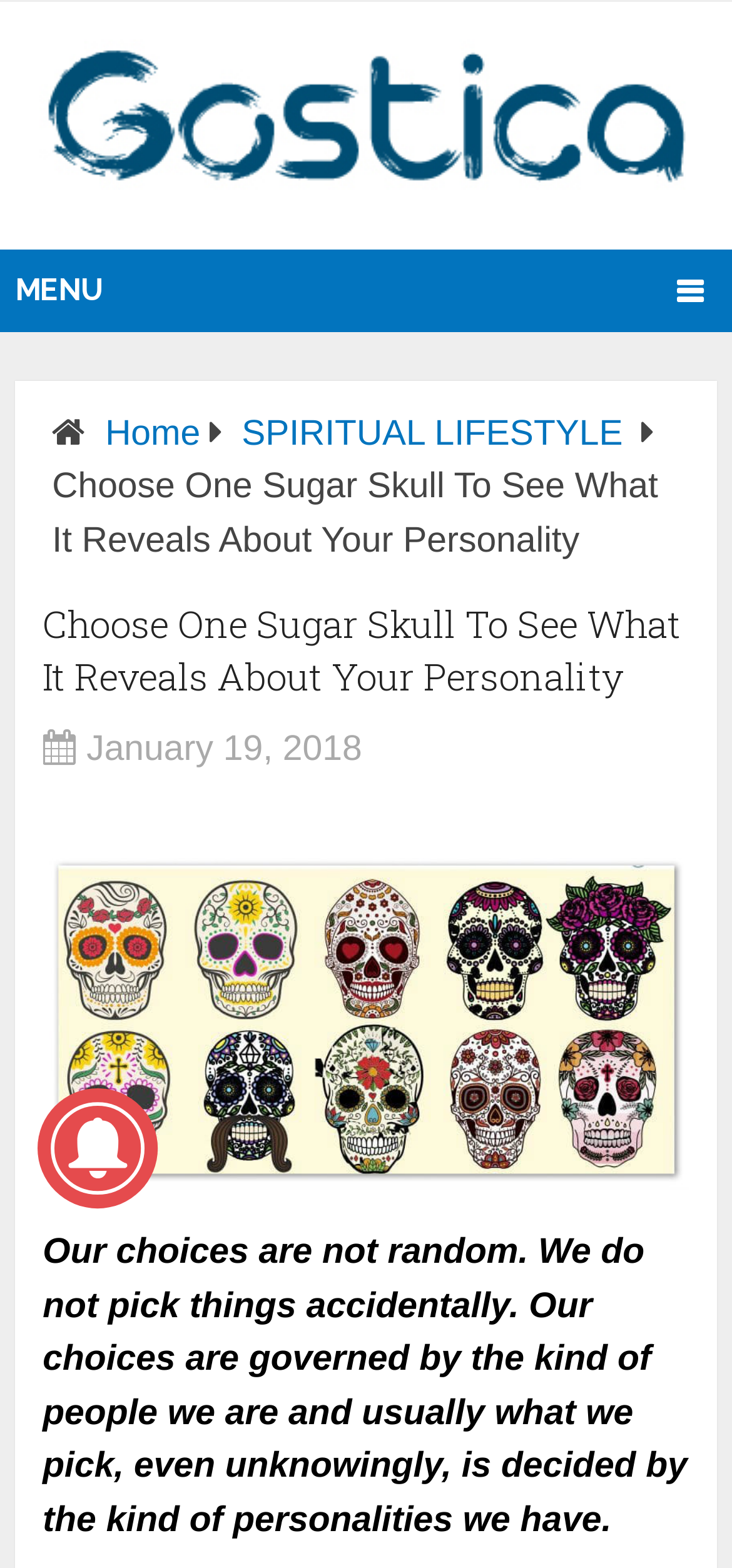Generate the text content of the main headline of the webpage.

Choose One Sugar Skull To See What It Reveals About Your Personality